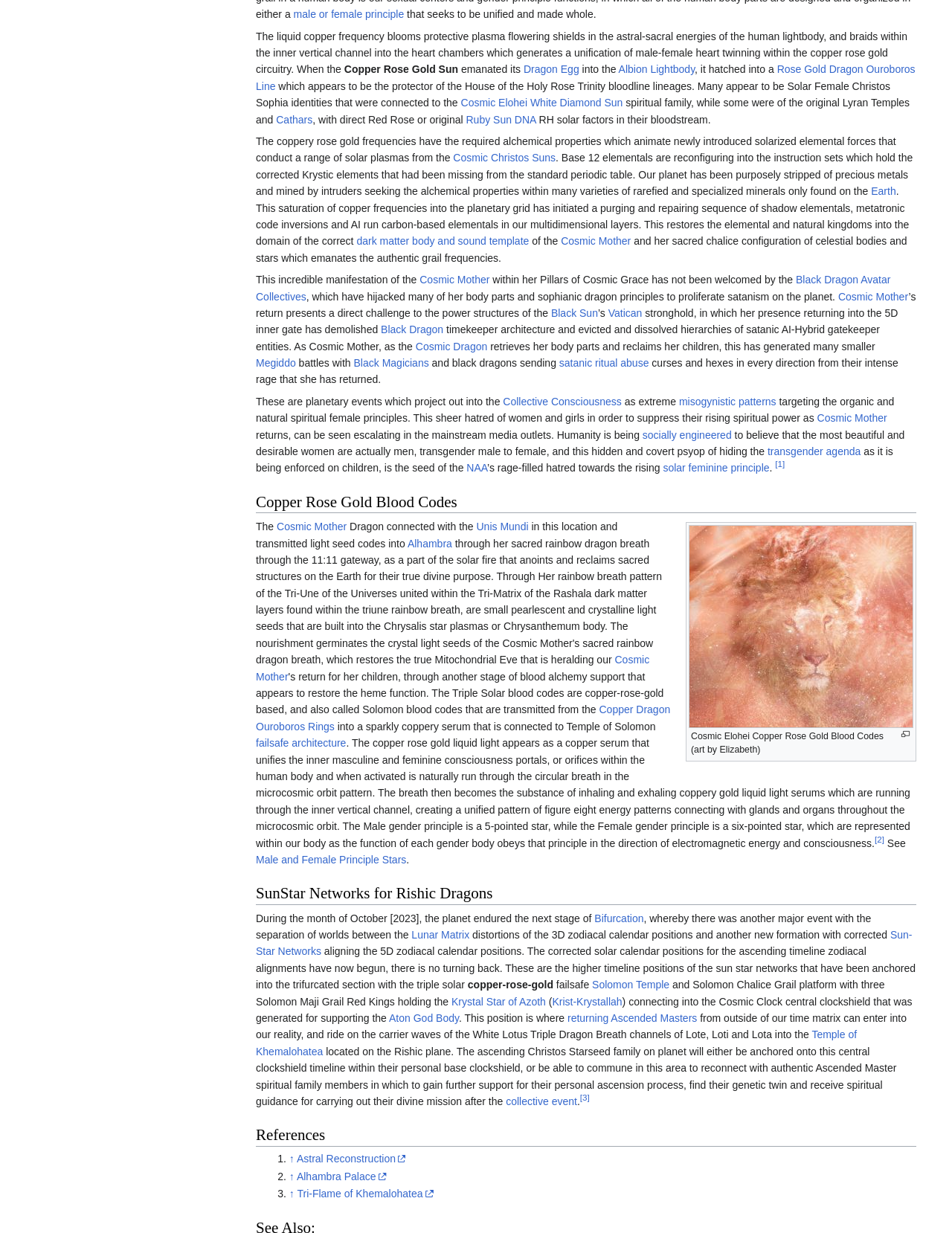Using the element description satanic ritual abuse, predict the bounding box coordinates for the UI element. Provide the coordinates in (top-left x, top-left y, bottom-right x, bottom-right y) format with values ranging from 0 to 1.

[0.587, 0.29, 0.682, 0.299]